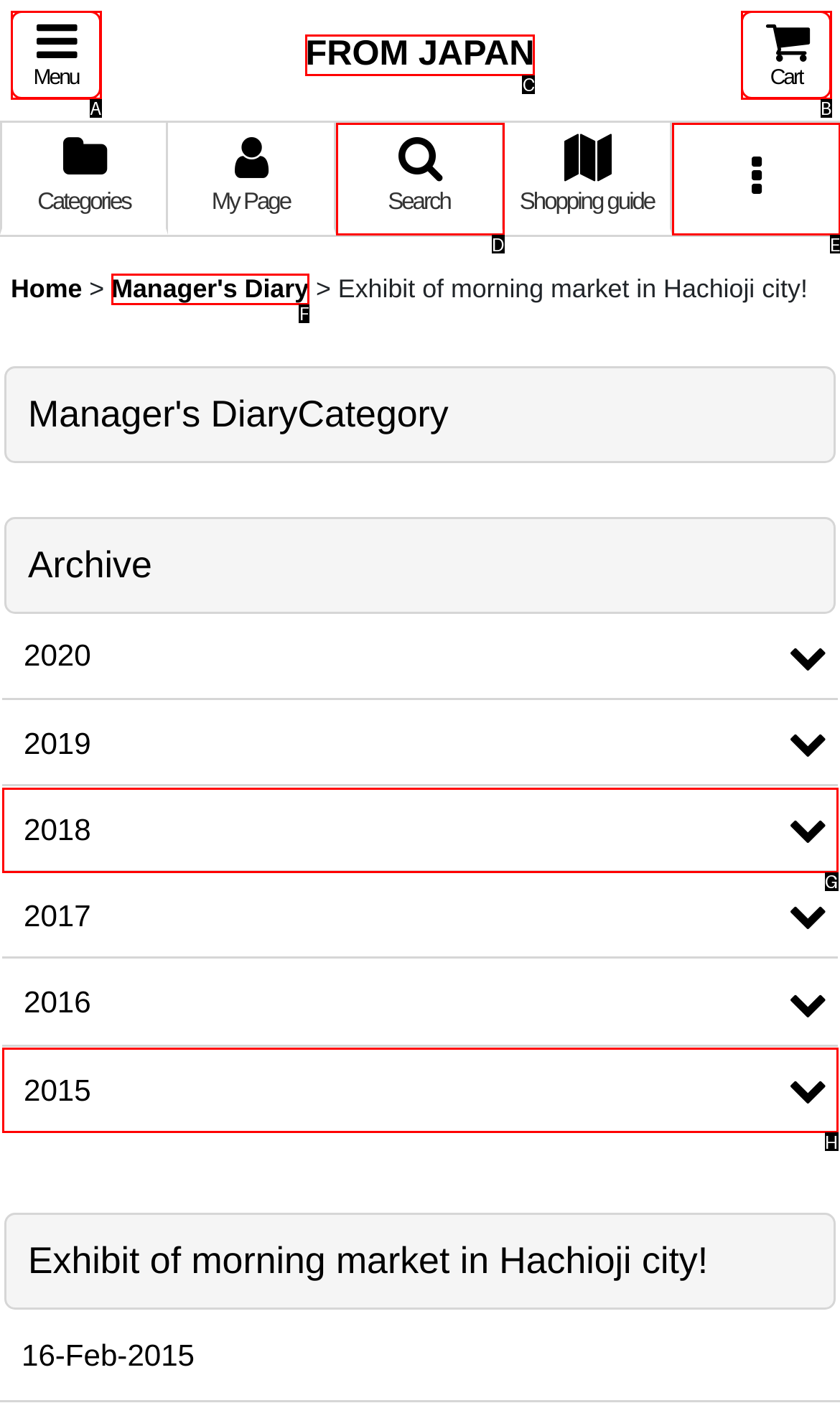Identify the HTML element to click to execute this task: Read Manager's Diary Respond with the letter corresponding to the proper option.

F